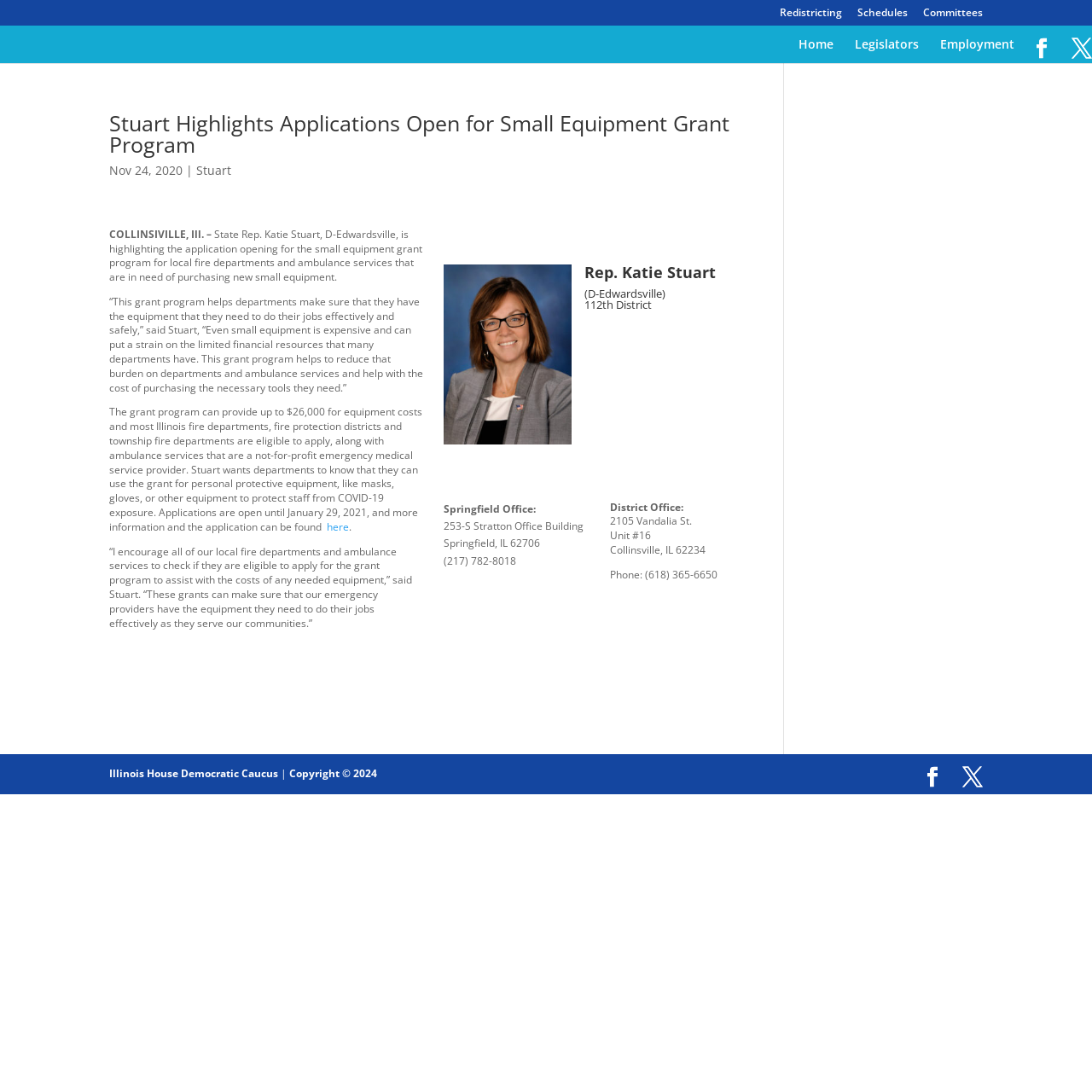Locate the bounding box coordinates of the element you need to click to accomplish the task described by this instruction: "Click on the 'Home' link".

[0.731, 0.035, 0.763, 0.058]